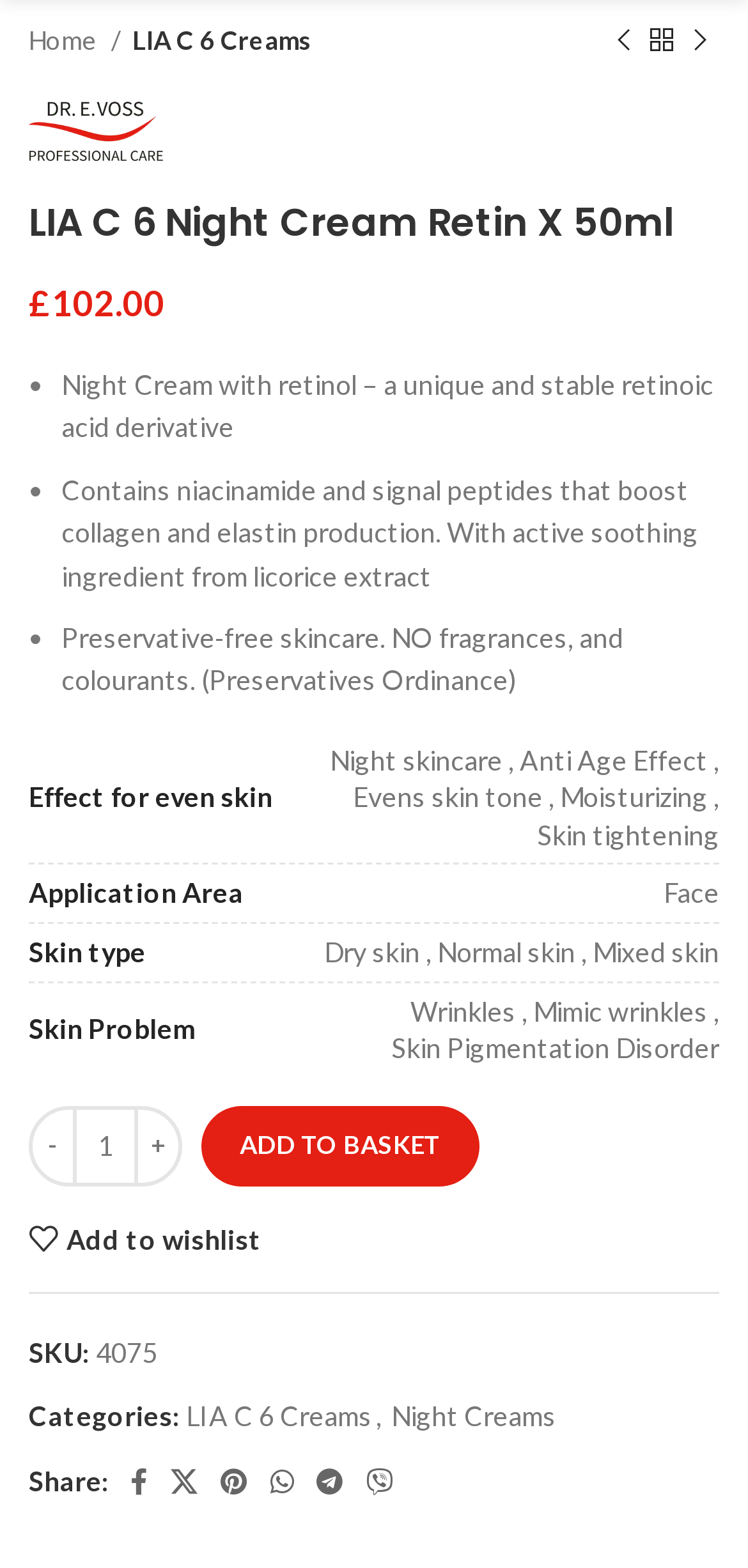For the element described, predict the bounding box coordinates as (top-left x, top-left y, bottom-right x, bottom-right y). All values should be between 0 and 1. Element description: aria-label="Next product"

[0.91, 0.015, 0.962, 0.039]